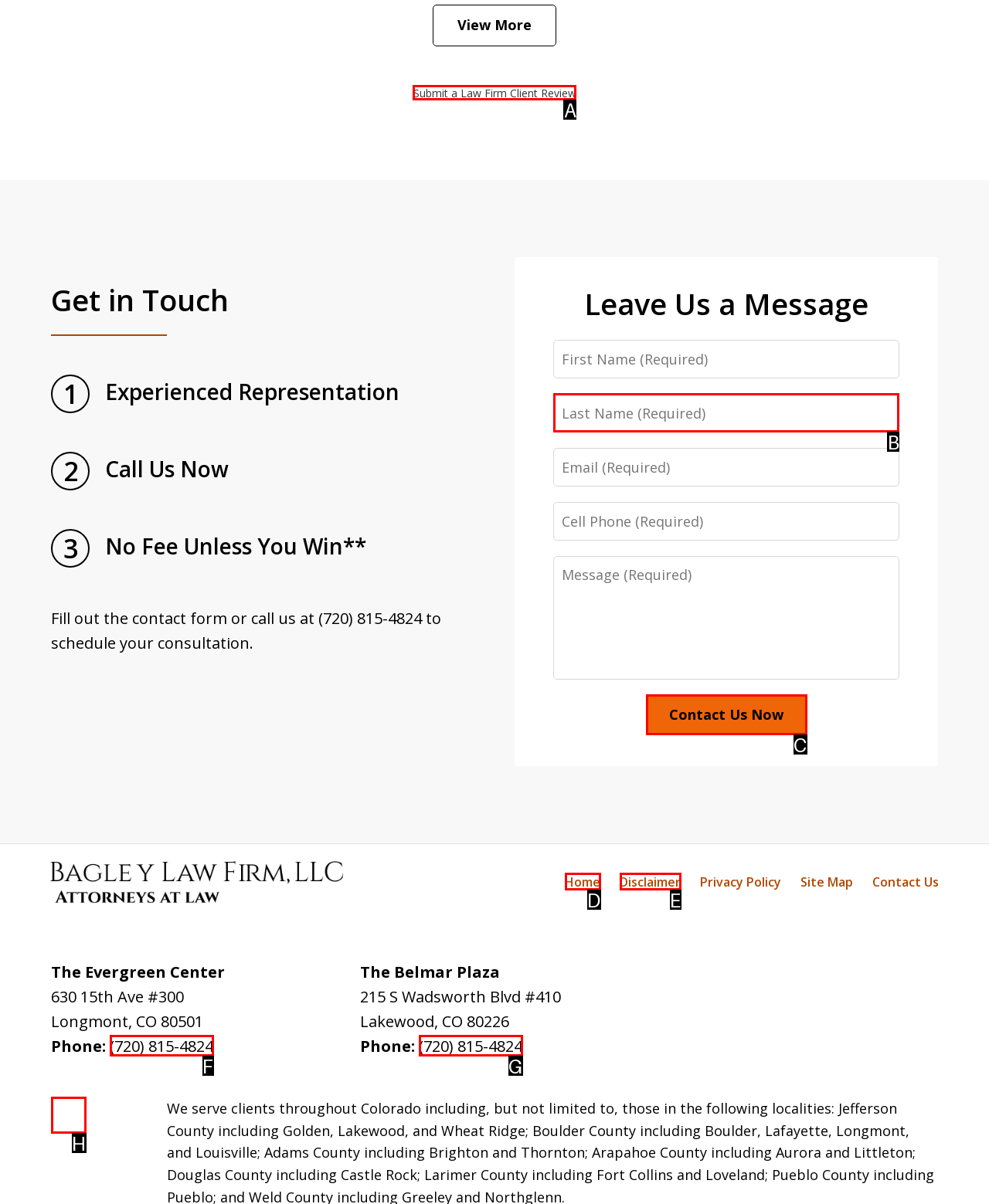Please identify the UI element that matches the description: title="Justia"
Respond with the letter of the correct option.

H